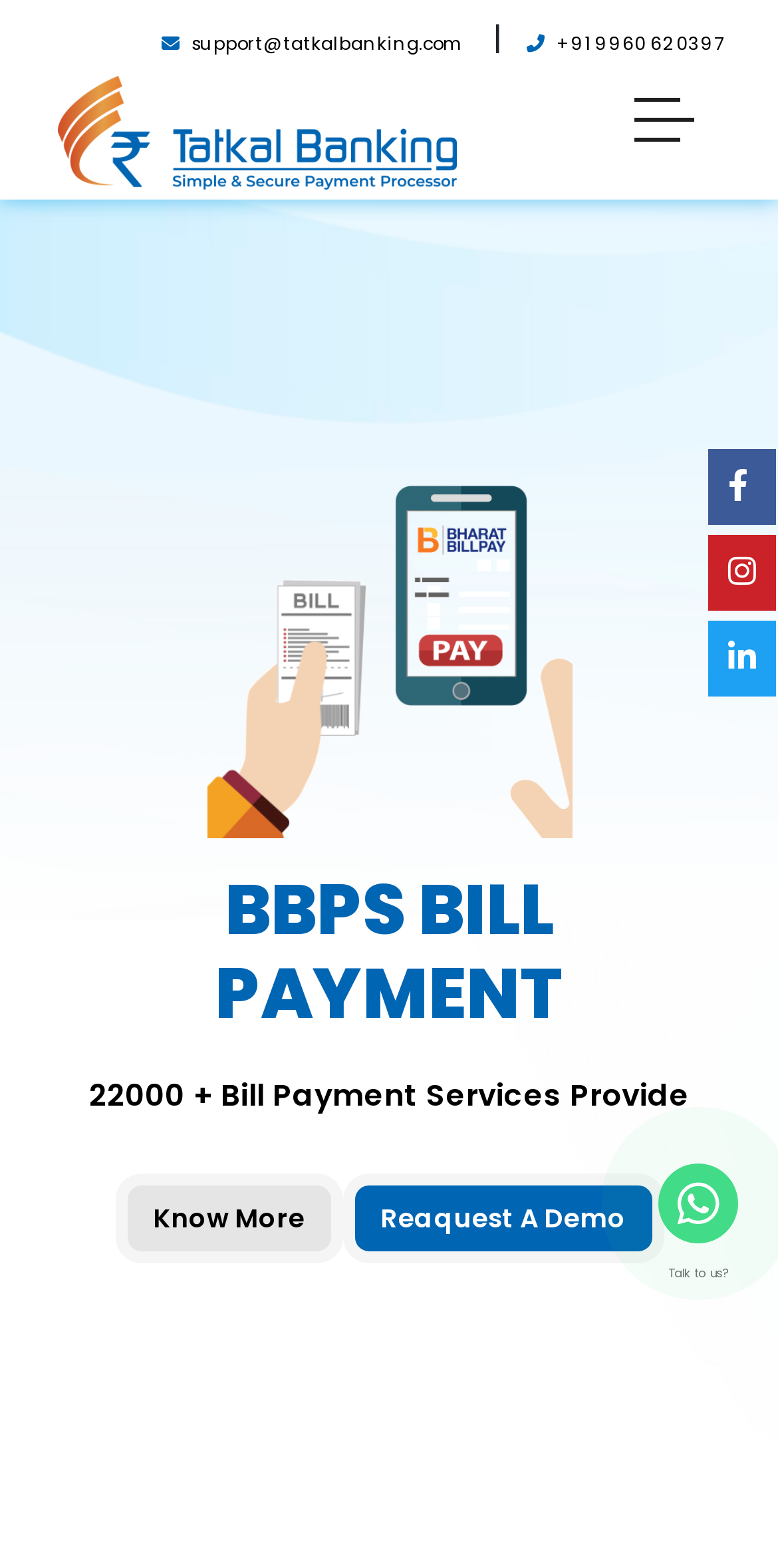Review the image closely and give a comprehensive answer to the question: What is the call-to-action button text?

I found the call-to-action button by looking at the main content section, where there is a button with the text 'Reaquest A Demo'.